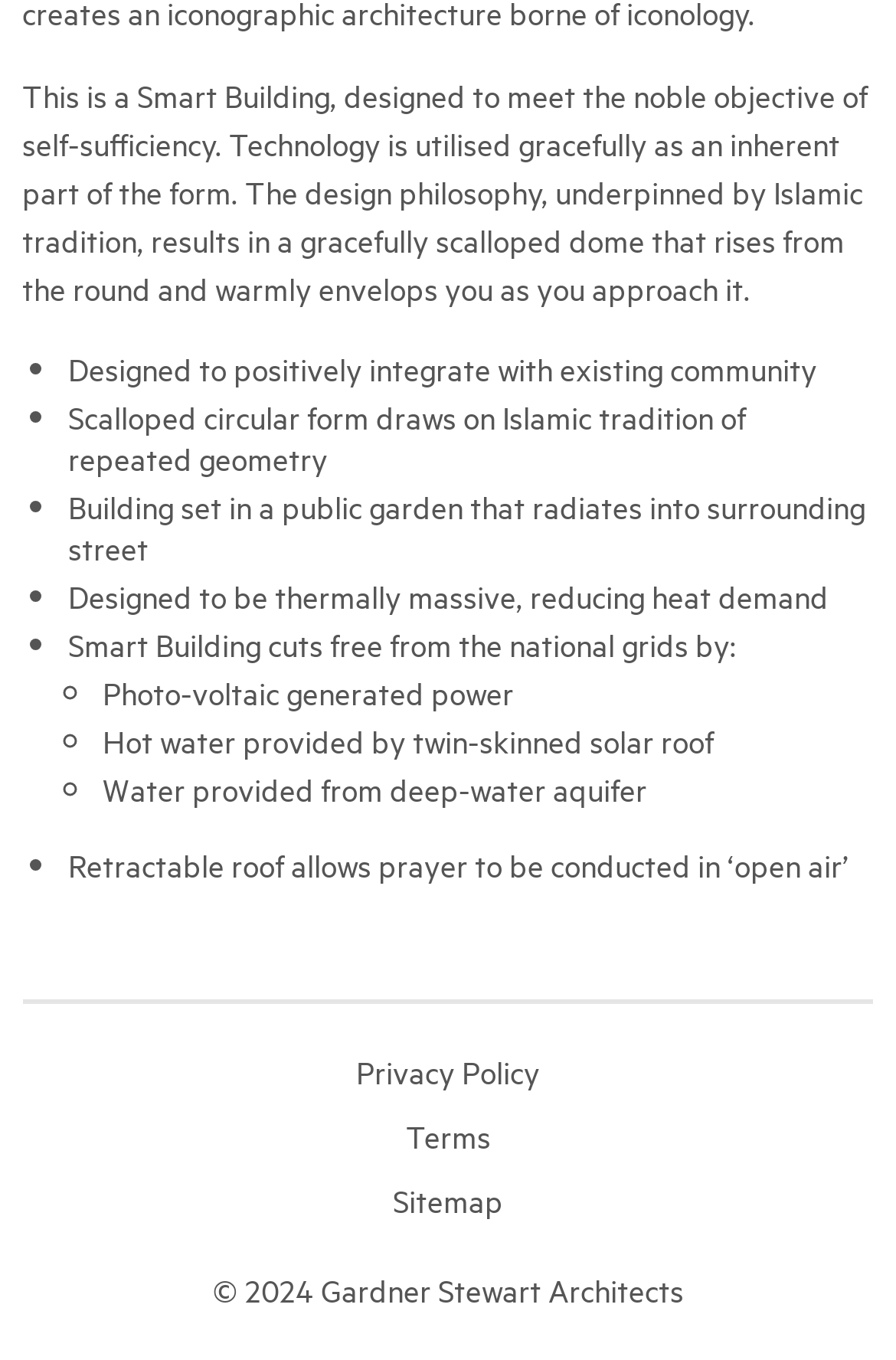Using the provided element description: "Privacy Policy", determine the bounding box coordinates of the corresponding UI element in the screenshot.

[0.397, 0.773, 0.603, 0.803]